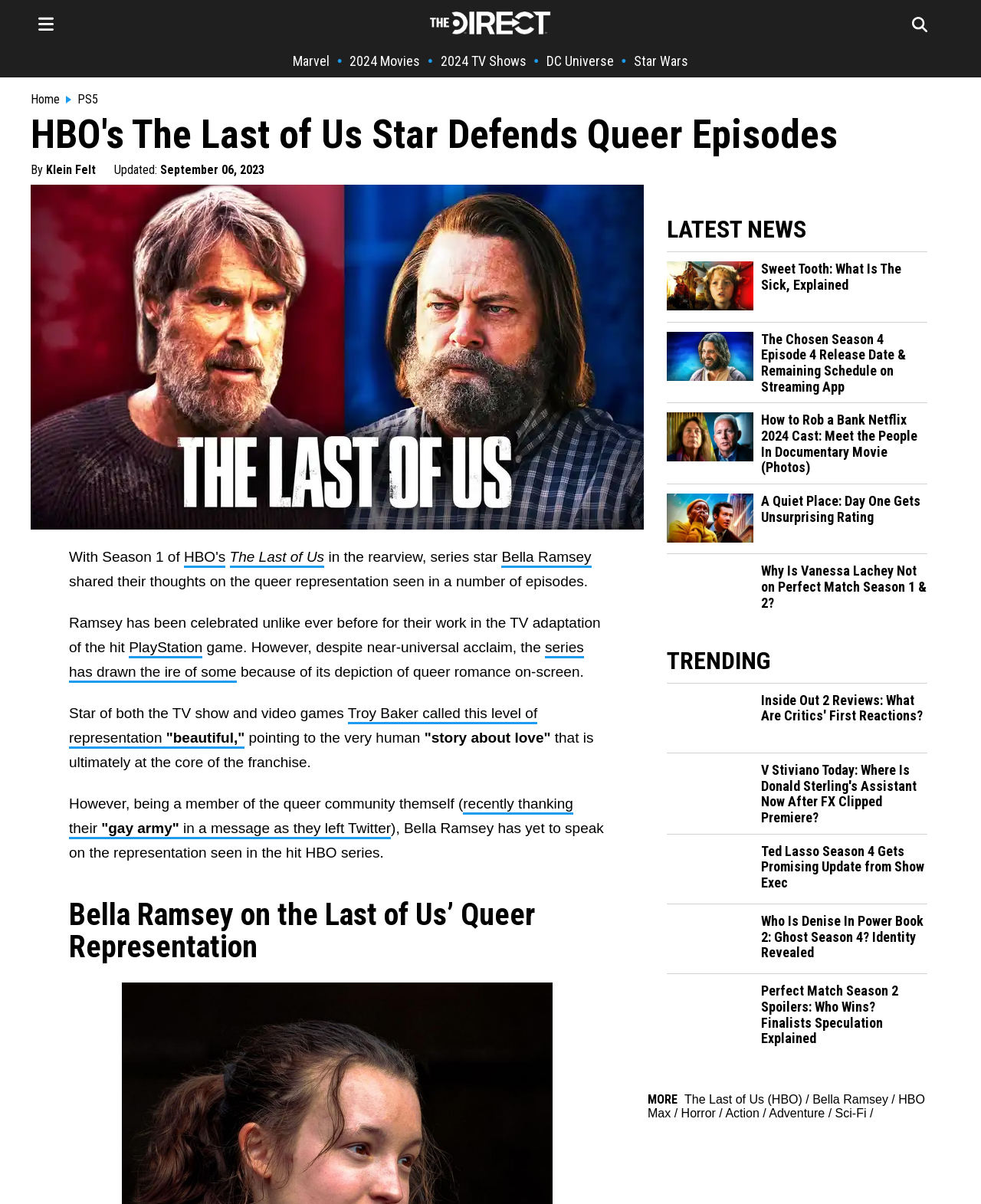Determine the bounding box coordinates of the region I should click to achieve the following instruction: "Check the latest news". Ensure the bounding box coordinates are four float numbers between 0 and 1, i.e., [left, top, right, bottom].

[0.68, 0.179, 0.945, 0.203]